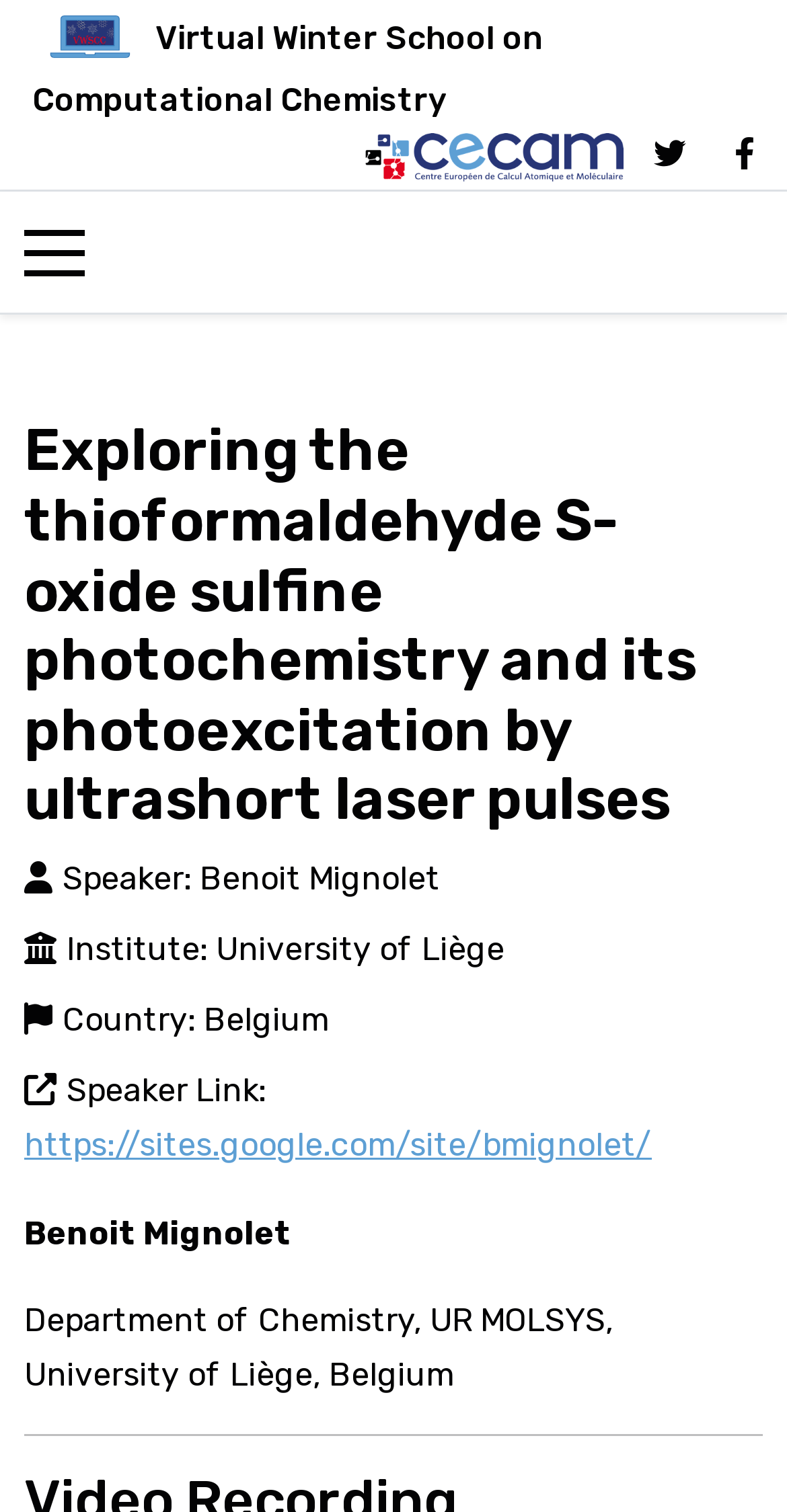What is the logo on the top right corner of the webpage?
Please provide a comprehensive answer based on the information in the image.

The logo on the top right corner of the webpage can be identified as the 'Cecam Logo' based on the image description and its location on the webpage.